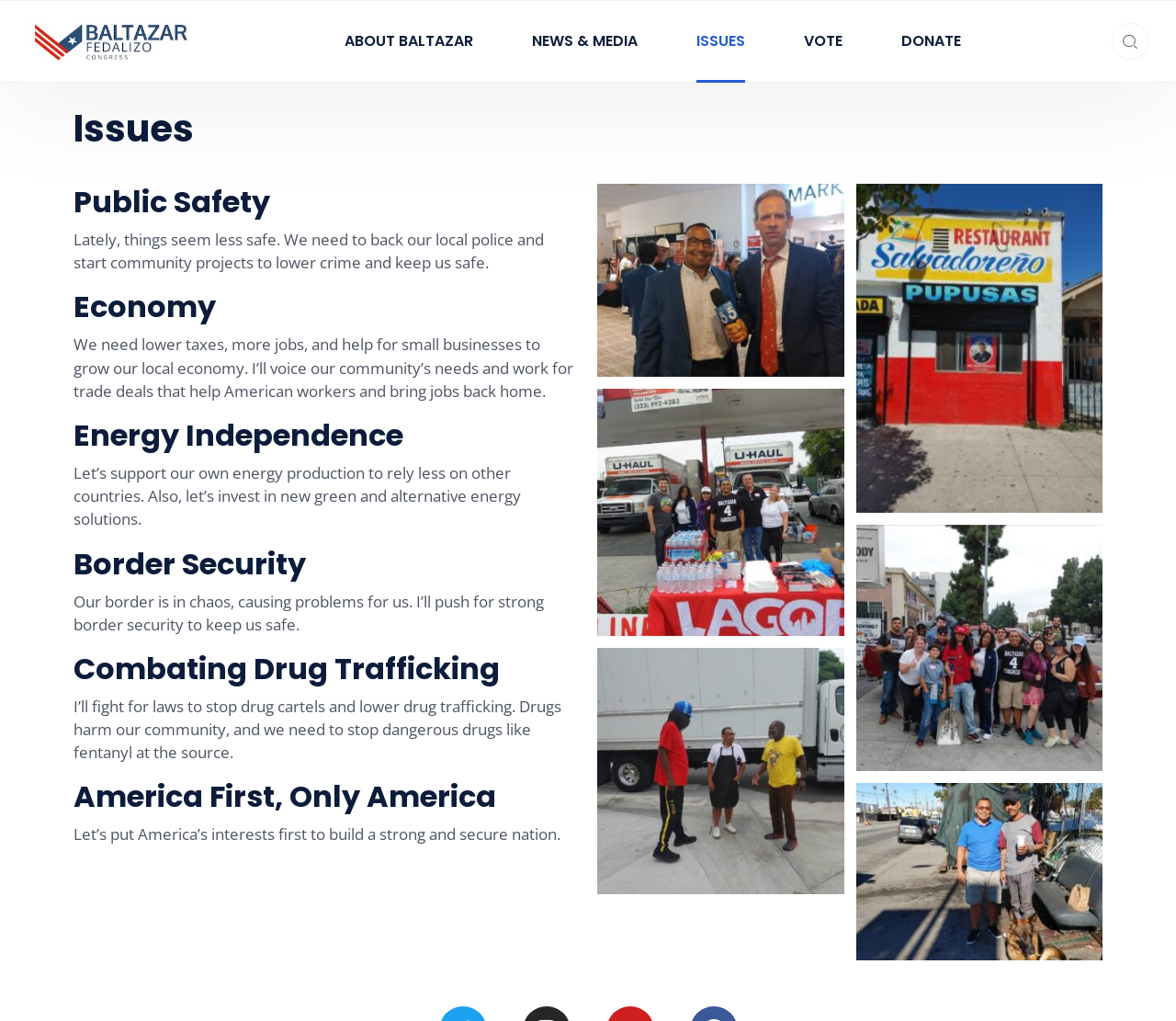Provide the bounding box coordinates for the UI element that is described as: "FAQ".

None